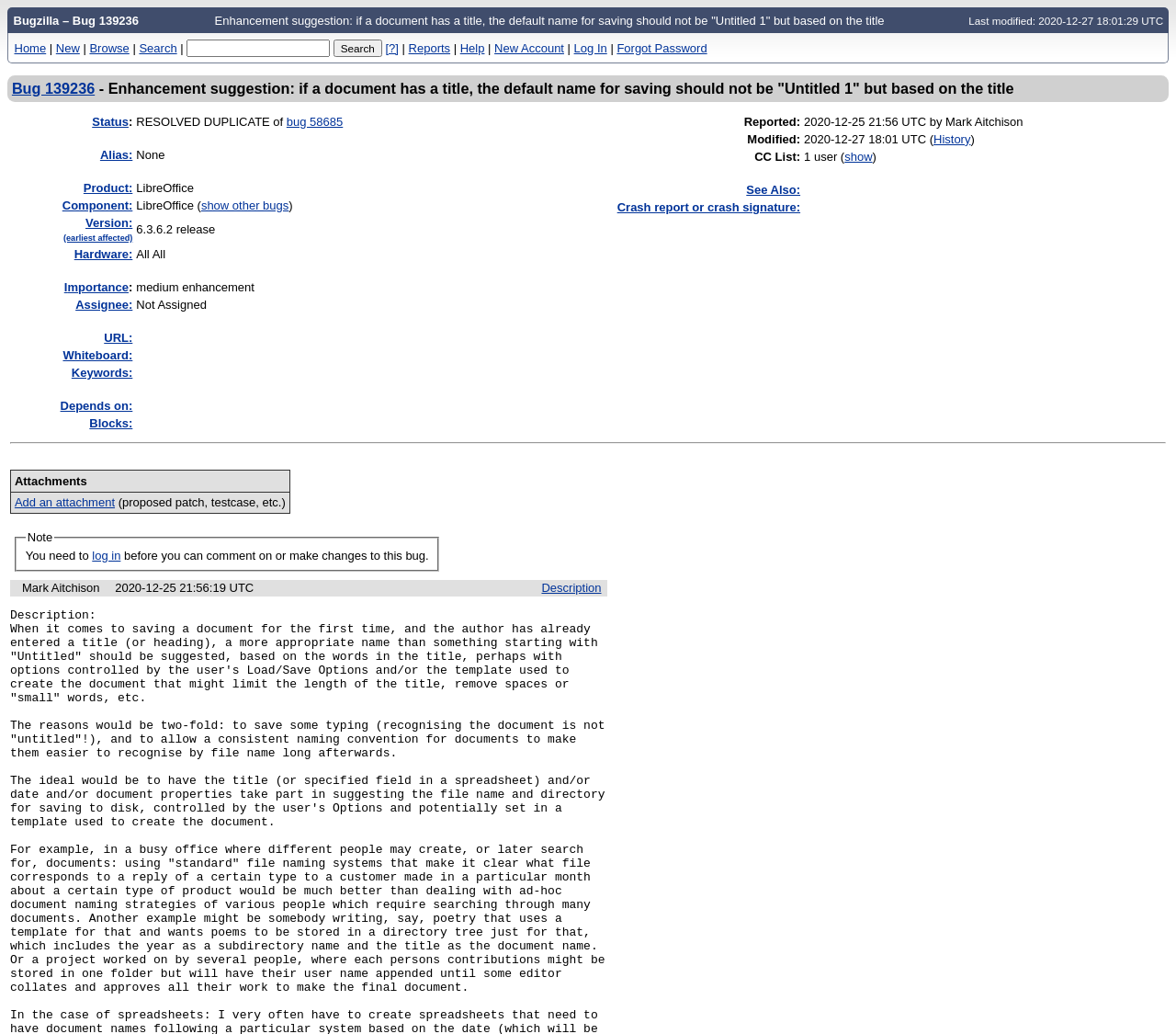What is the importance of this bug?
Based on the visual details in the image, please answer the question thoroughly.

I found the answer by looking at the table with the bug details, where the importance is listed as 'medium enhancement'.